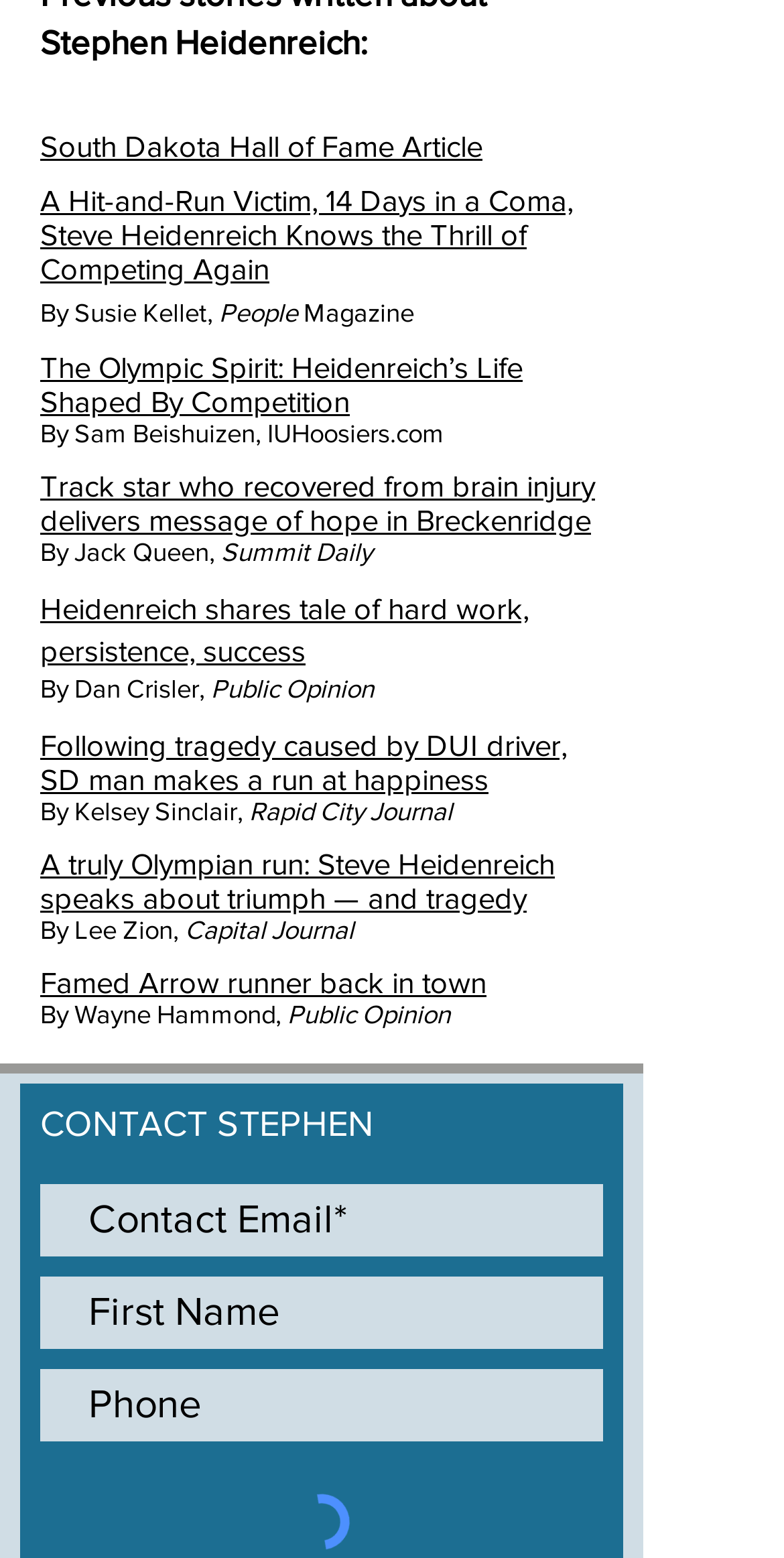Given the webpage screenshot, identify the bounding box of the UI element that matches this description: "aria-label="Phone" name="phone" placeholder="Phone"".

[0.051, 0.879, 0.769, 0.925]